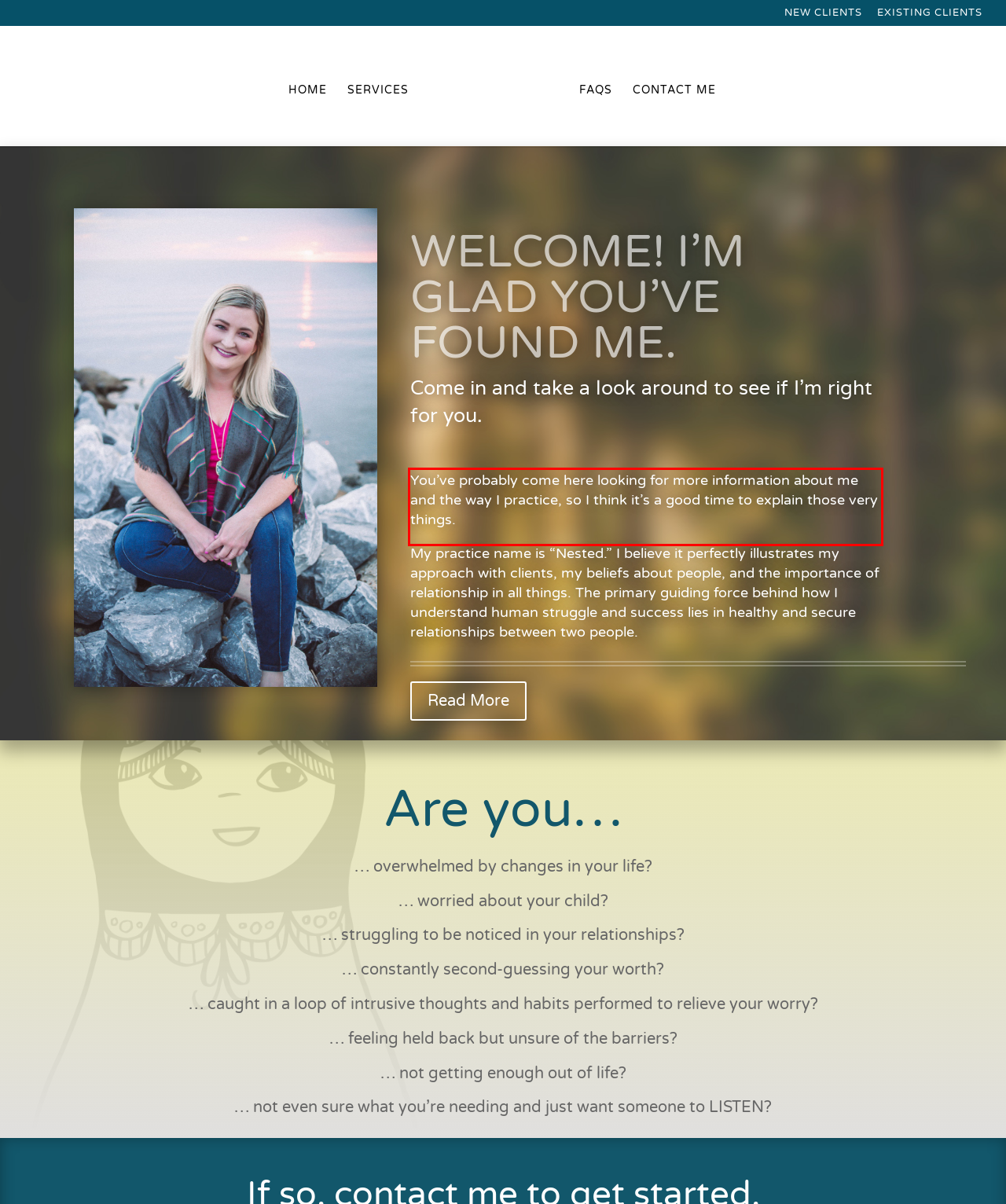You are provided with a screenshot of a webpage featuring a red rectangle bounding box. Extract the text content within this red bounding box using OCR.

You’ve probably come here looking for more information about me and the way I practice, so I think it’s a good time to explain those very things.